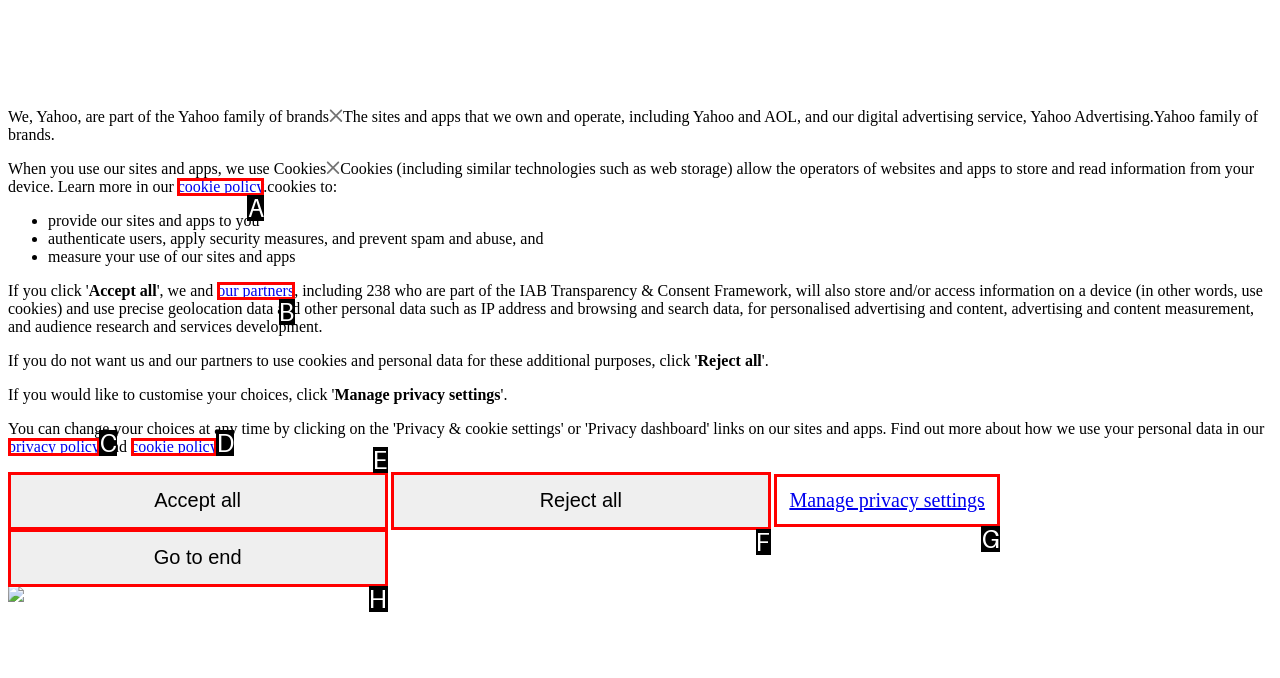Which UI element should you click on to achieve the following task: View the 'cookie policy'? Provide the letter of the correct option.

A